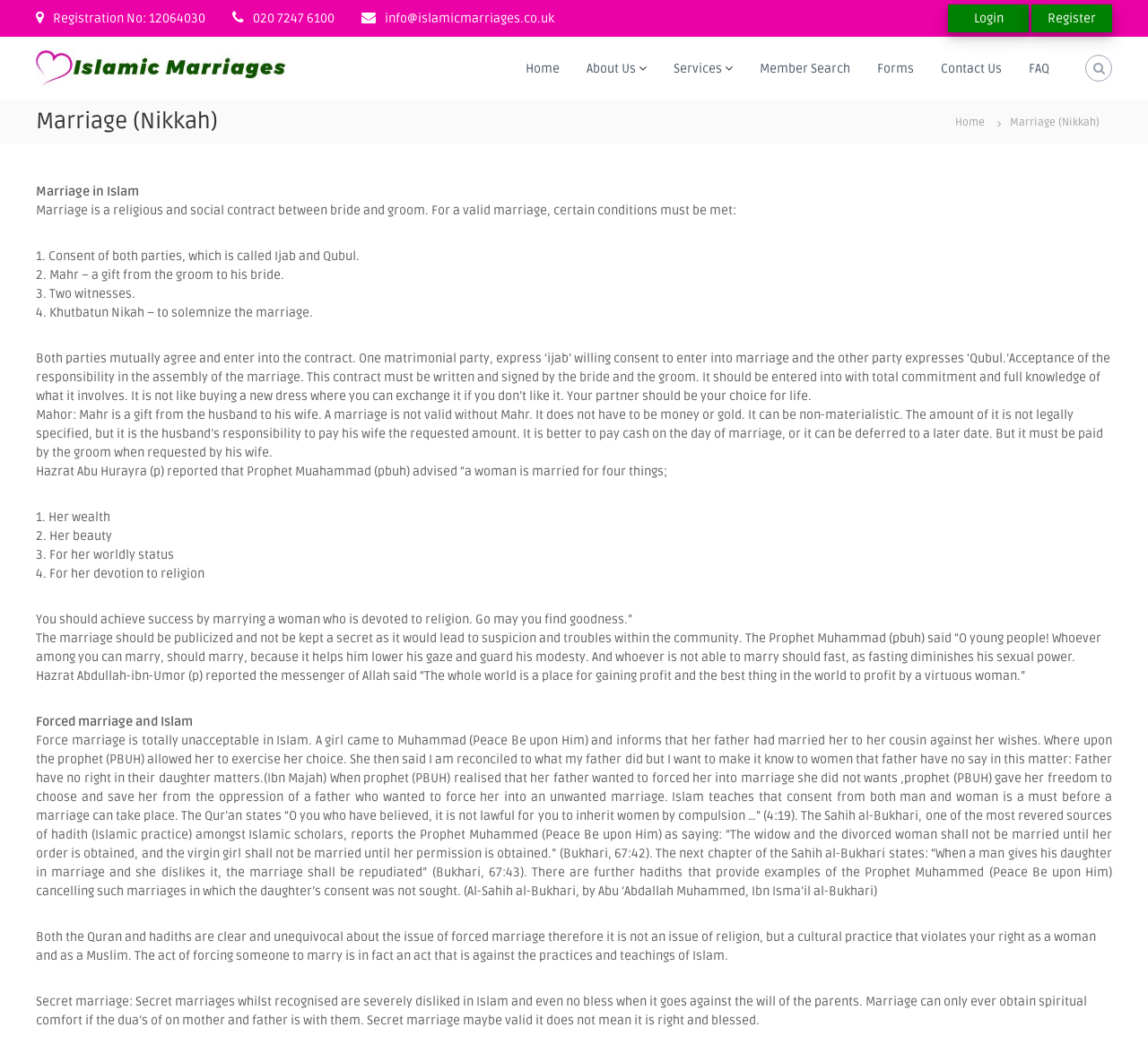Please give a succinct answer using a single word or phrase:
What is the registration number of Islamic Marriages?

12064030